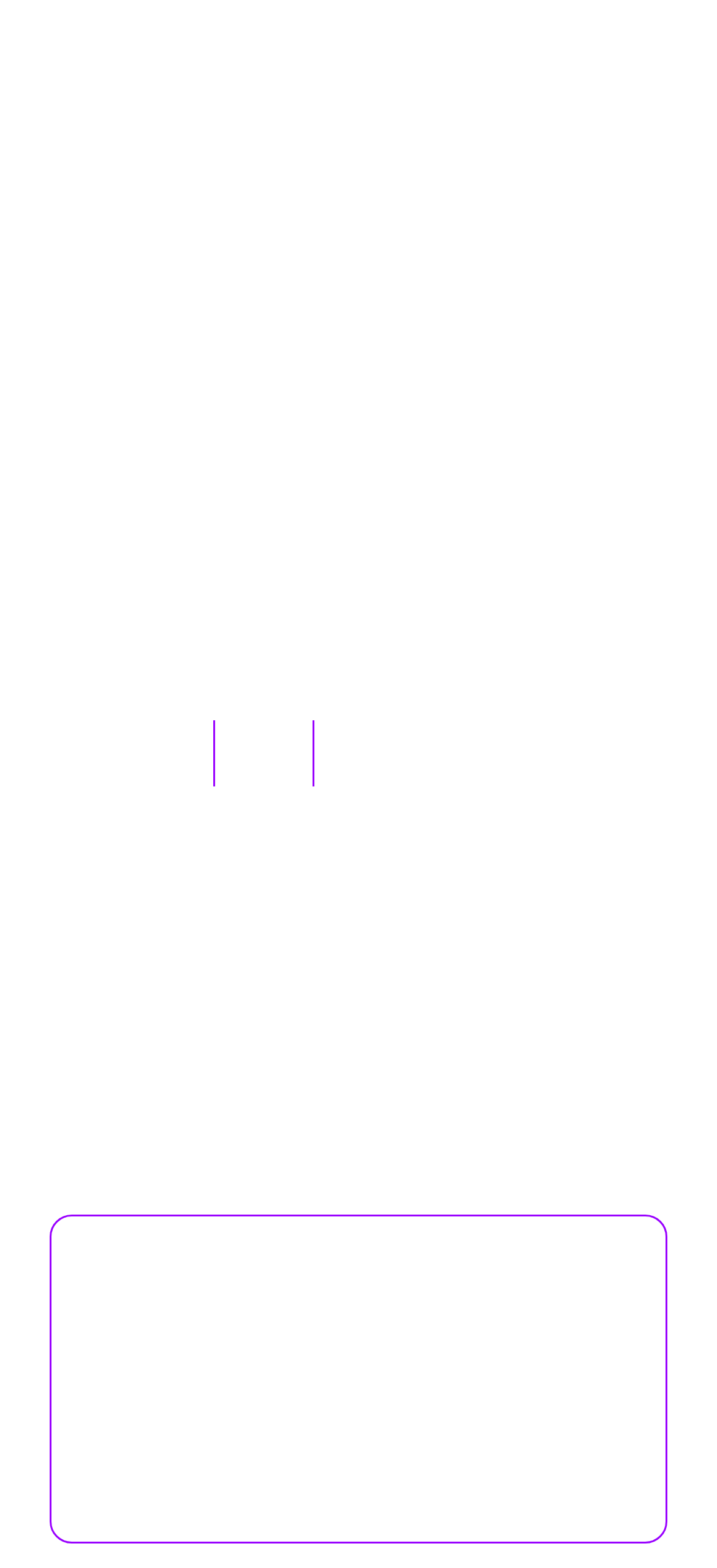What is the function of the 'Share:' section?
Please ensure your answer to the question is detailed and covers all necessary aspects.

The 'Share:' section, indicated by the heading element with the text 'Share:', contains links to share the content via email or other means, suggesting that its function is to share content.